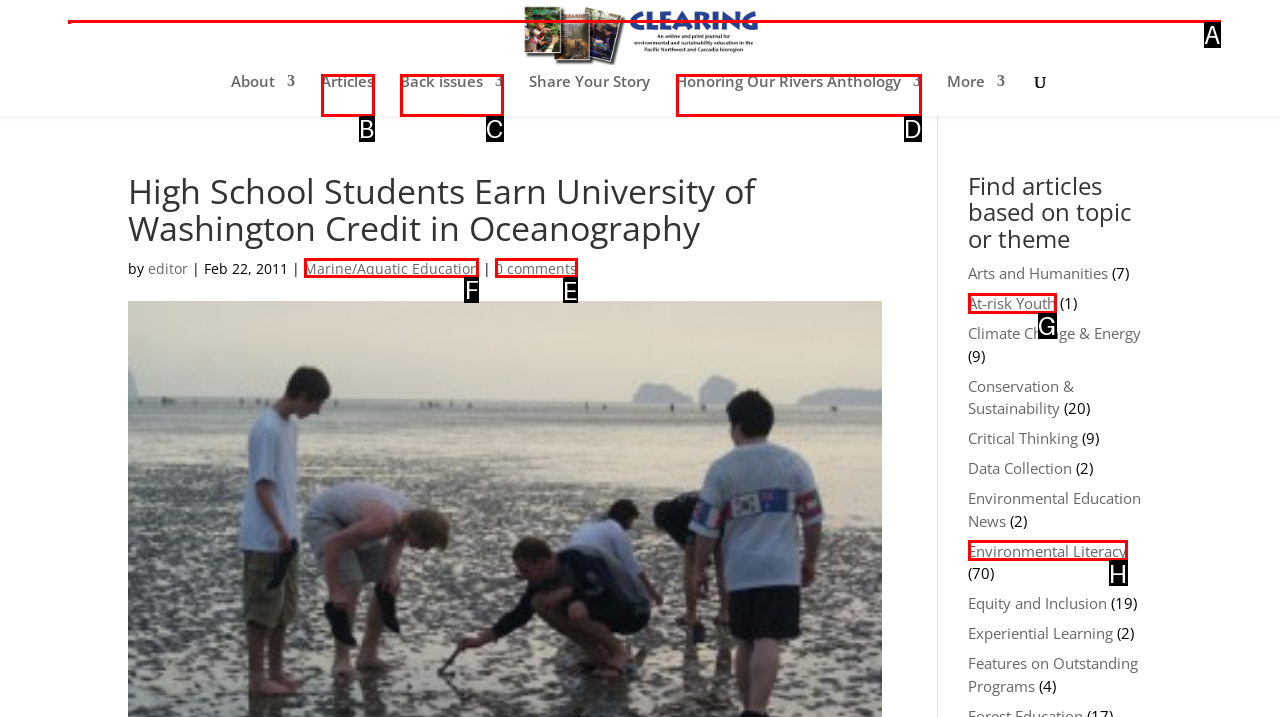Select the letter of the UI element you need to click to complete this task: Read about the Elbe Sandstone Mountains.

None